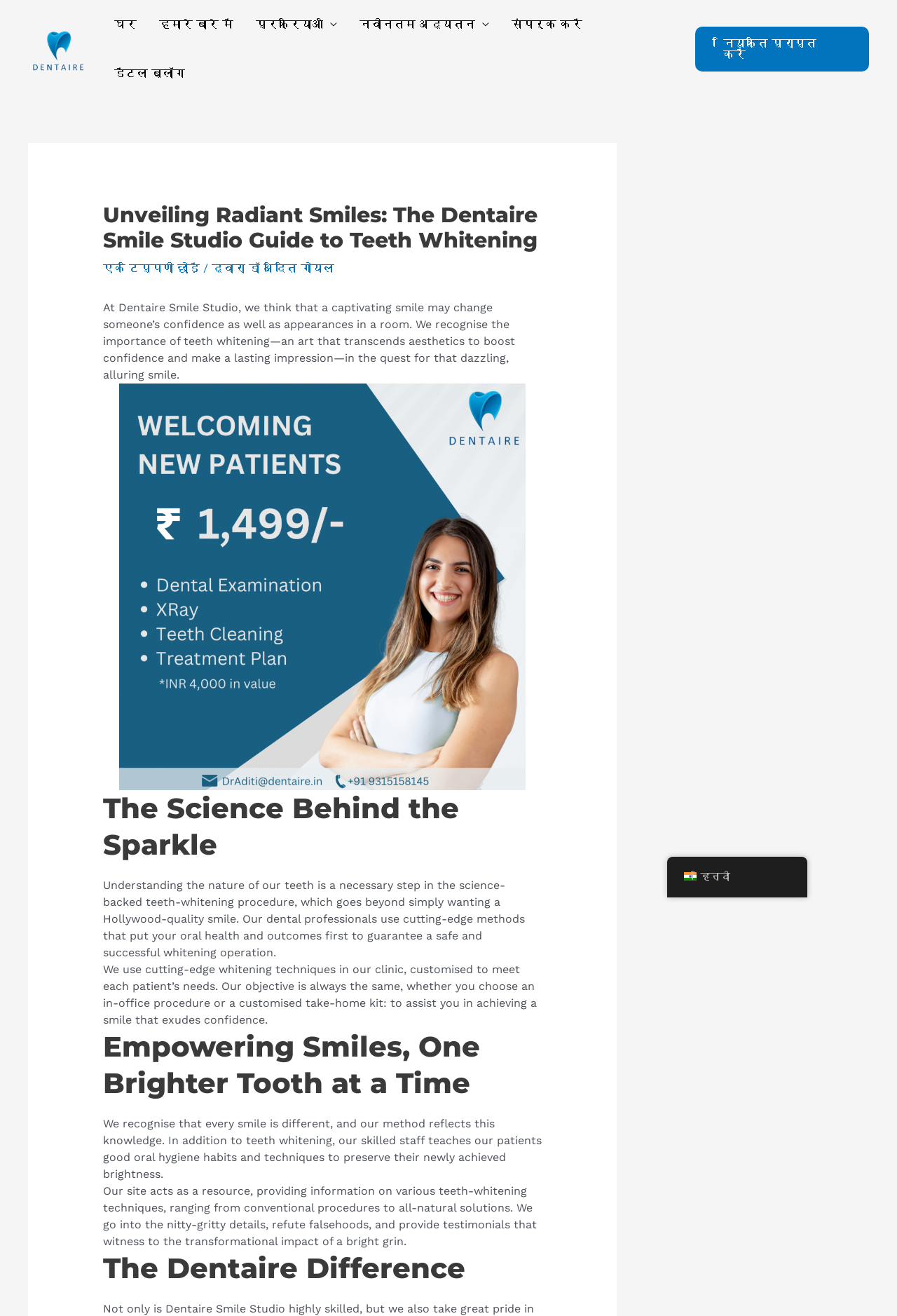Specify the bounding box coordinates of the area to click in order to follow the given instruction: "Click on the 'Dentaire Smile Studio – Best Dental Clinic in Gurgaon' link."

[0.031, 0.031, 0.099, 0.042]